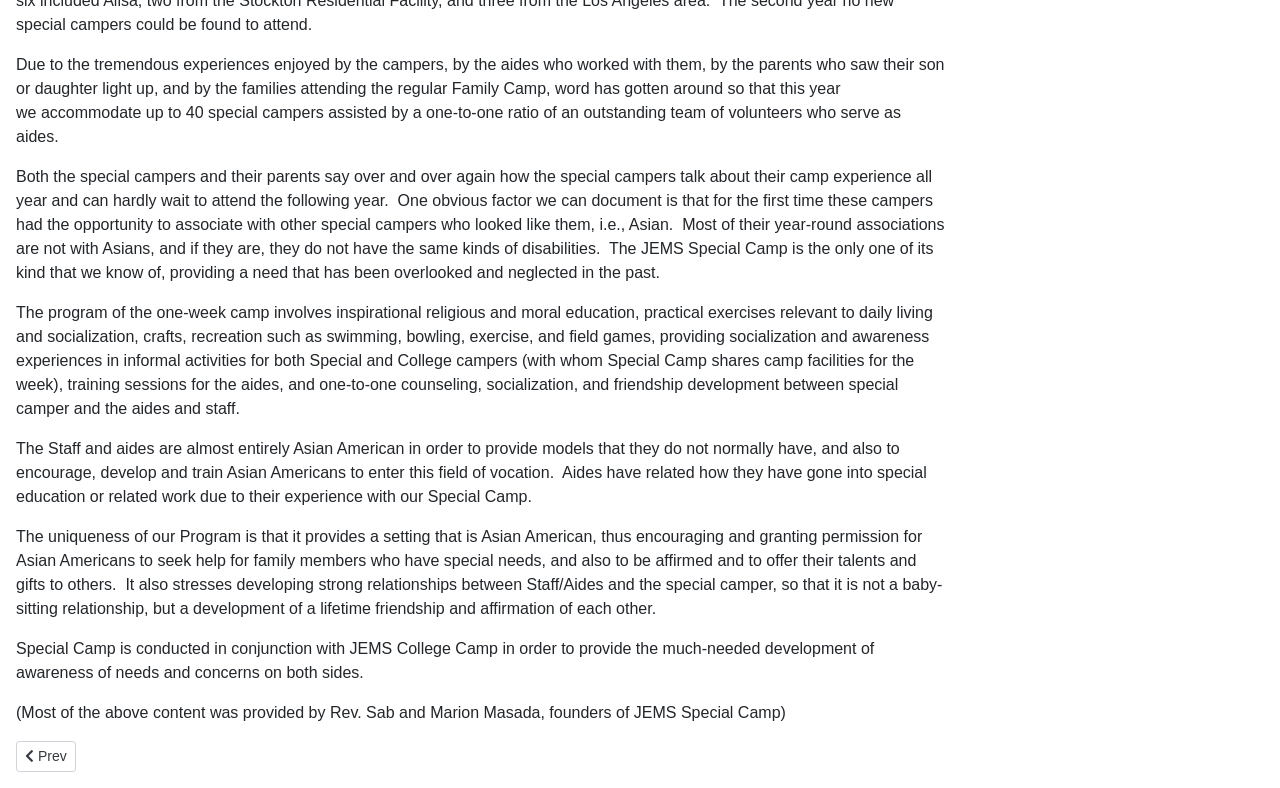What is the relationship between JEMS Special Camp and JEMS College Camp?
Using the details from the image, give an elaborate explanation to answer the question.

The text states that Special Camp is conducted in conjunction with JEMS College Camp in order to provide the much-needed development of awareness of needs and concerns on both sides.